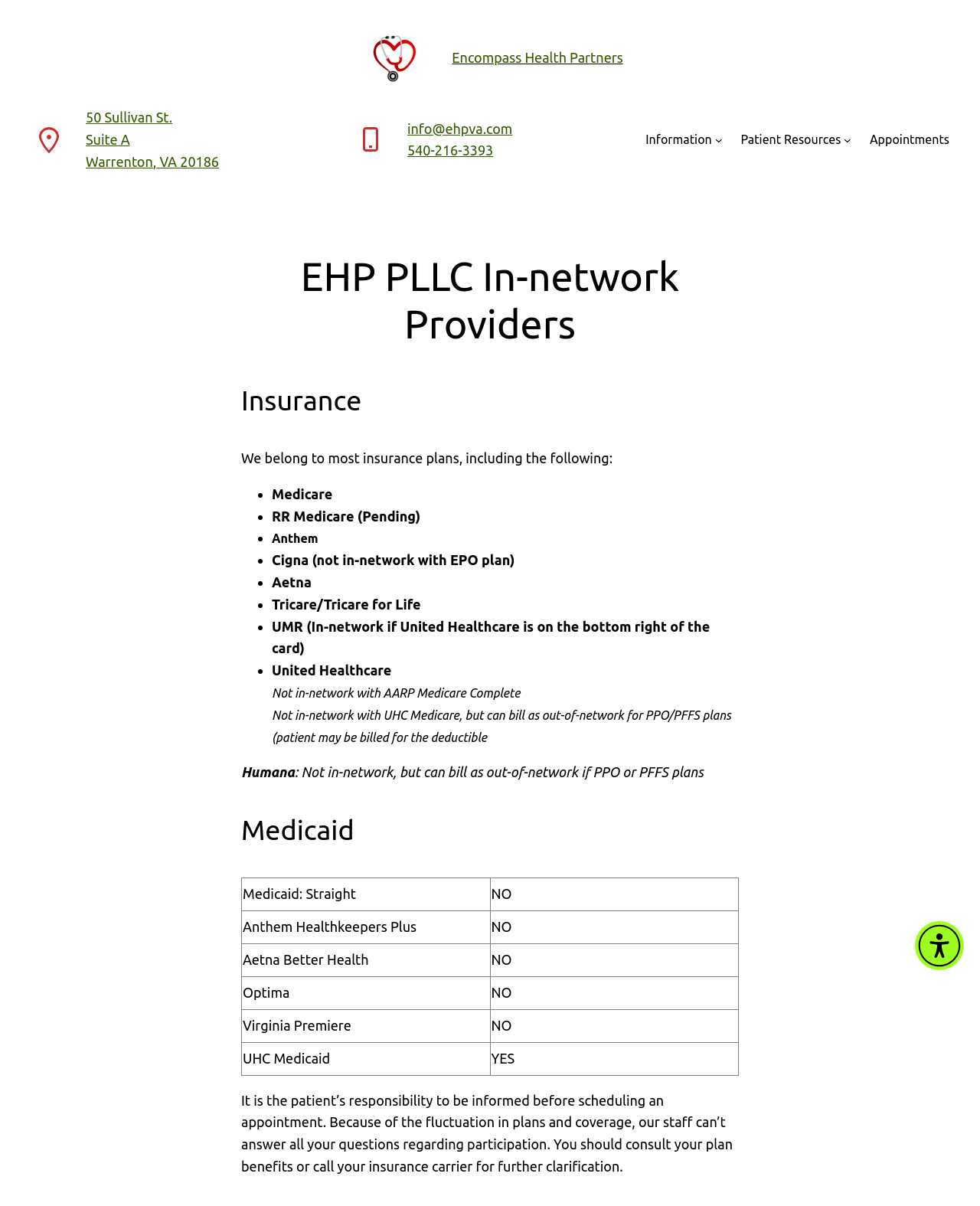Please find the bounding box coordinates of the element's region to be clicked to carry out this instruction: "Click Accessibility Menu".

[0.934, 0.764, 0.984, 0.804]